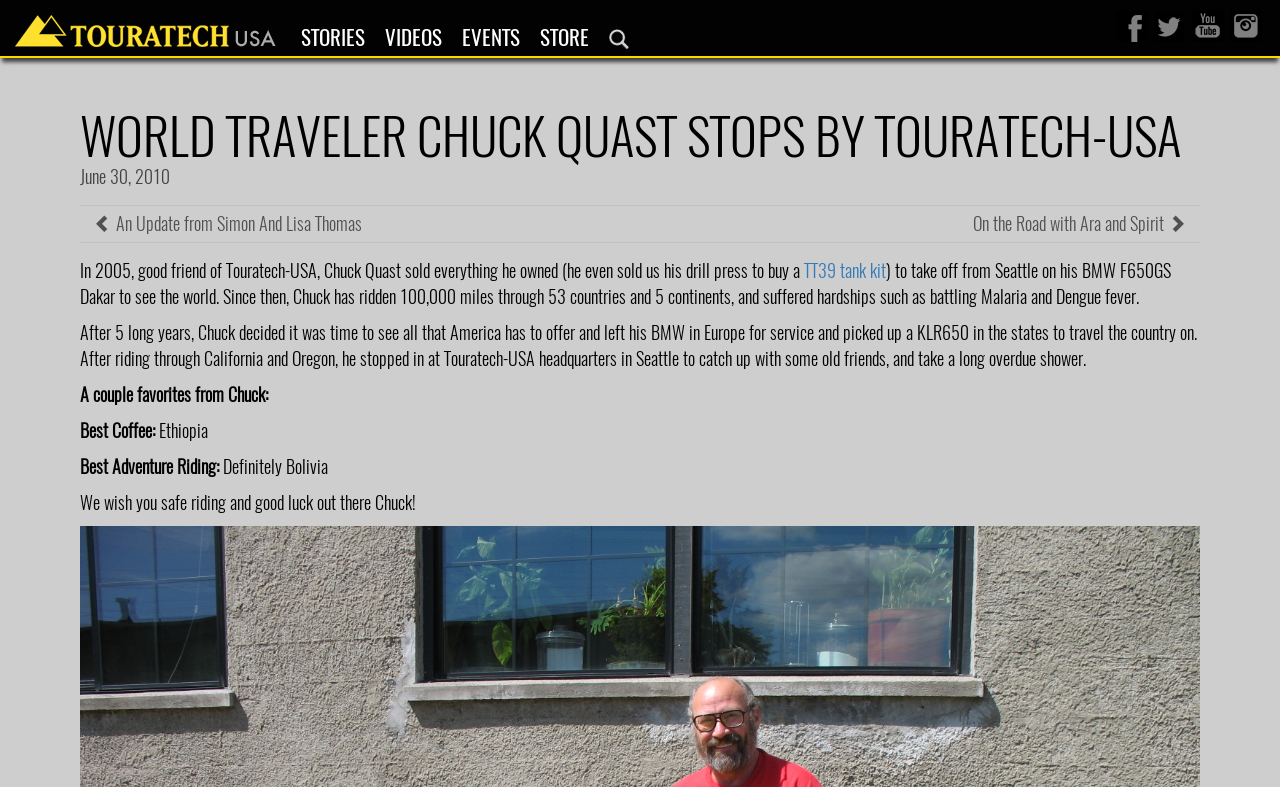Locate the heading on the webpage and return its text.

WORLD TRAVELER CHUCK QUAST STOPS BY TOURATECH-USA